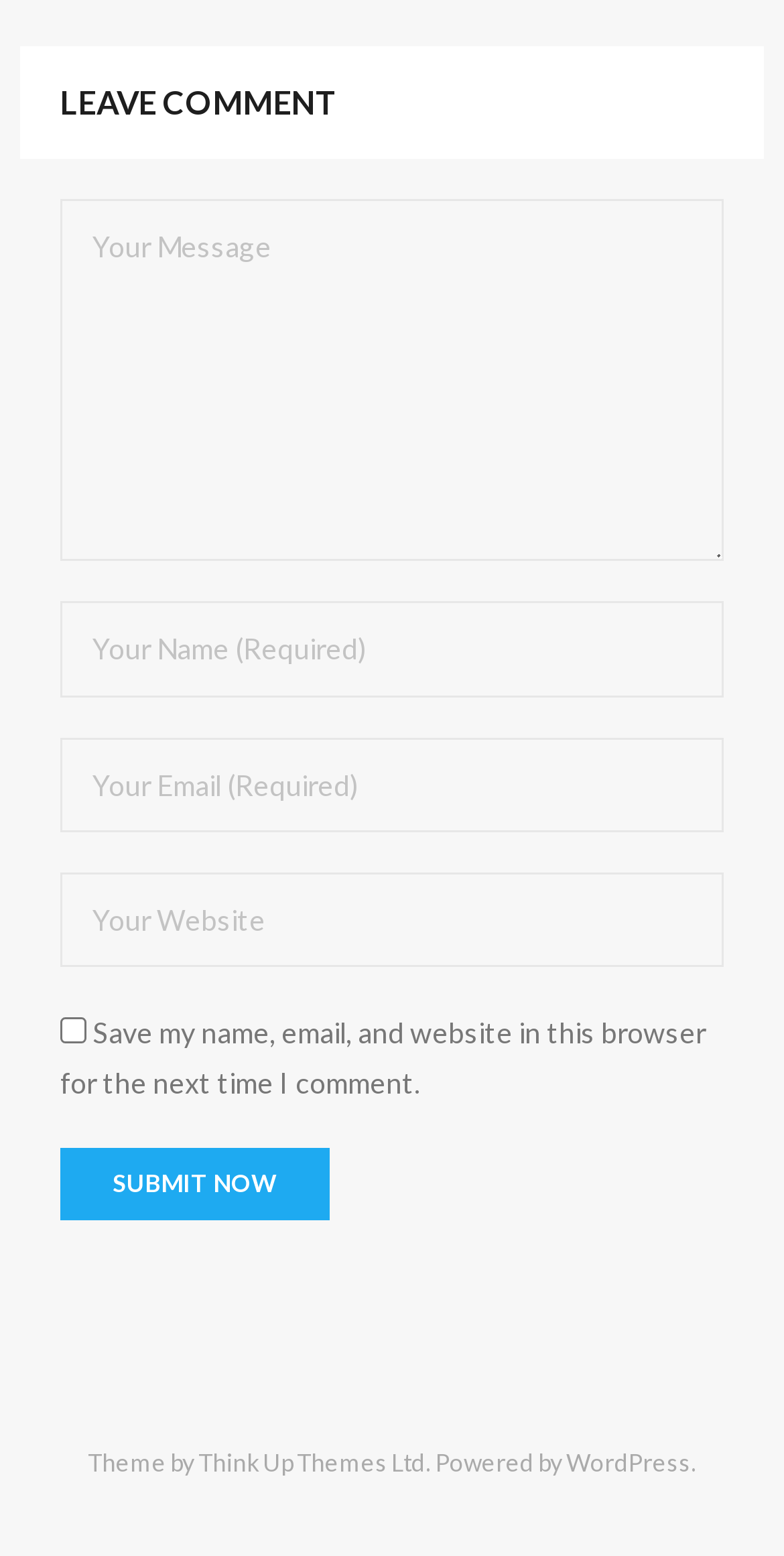Locate the bounding box coordinates of the clickable part needed for the task: "Type your name".

[0.077, 0.387, 0.923, 0.448]